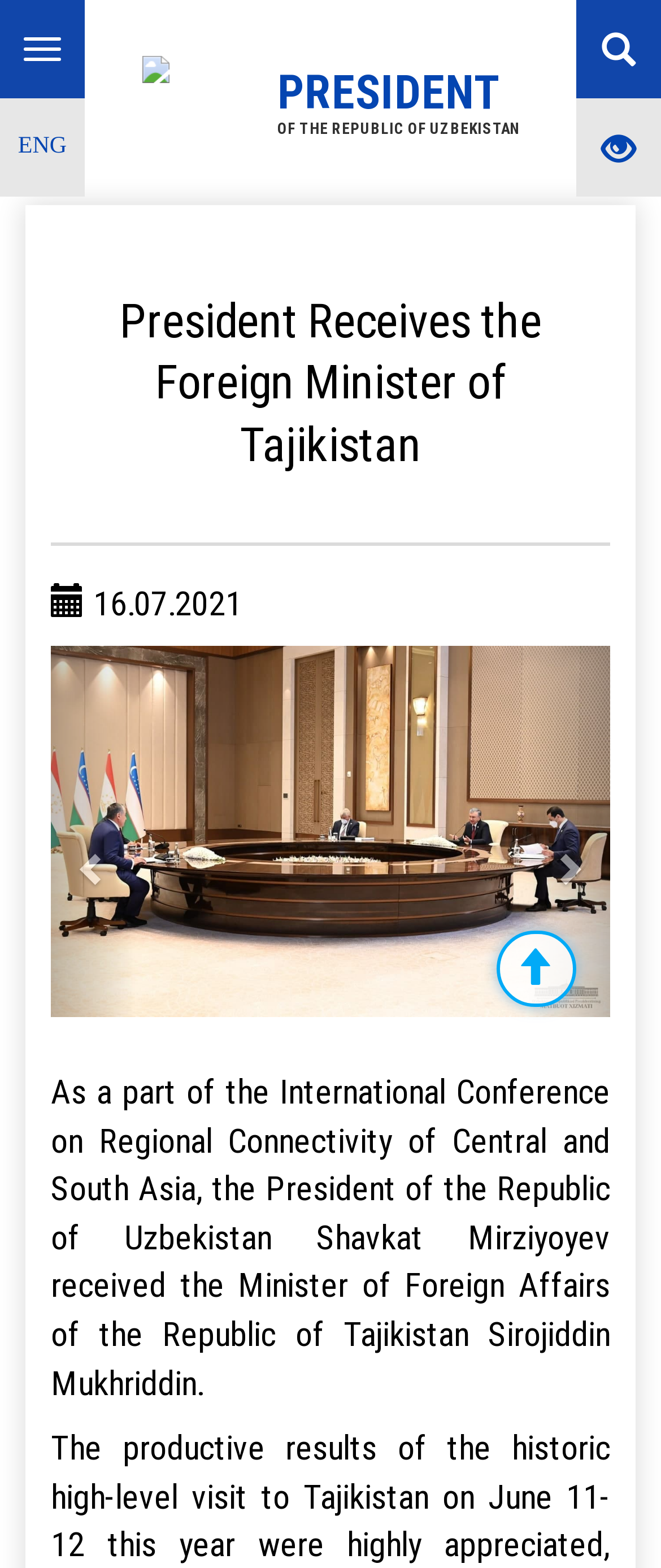How many buttons are in the navigation menu?
Give a detailed explanation using the information visible in the image.

The number of buttons in the navigation menu can be found by counting the button elements in the LayoutTable element. There are two button elements, one with the text 'Toggle navigation' and another without any text, suggesting that there are two buttons in the navigation menu.